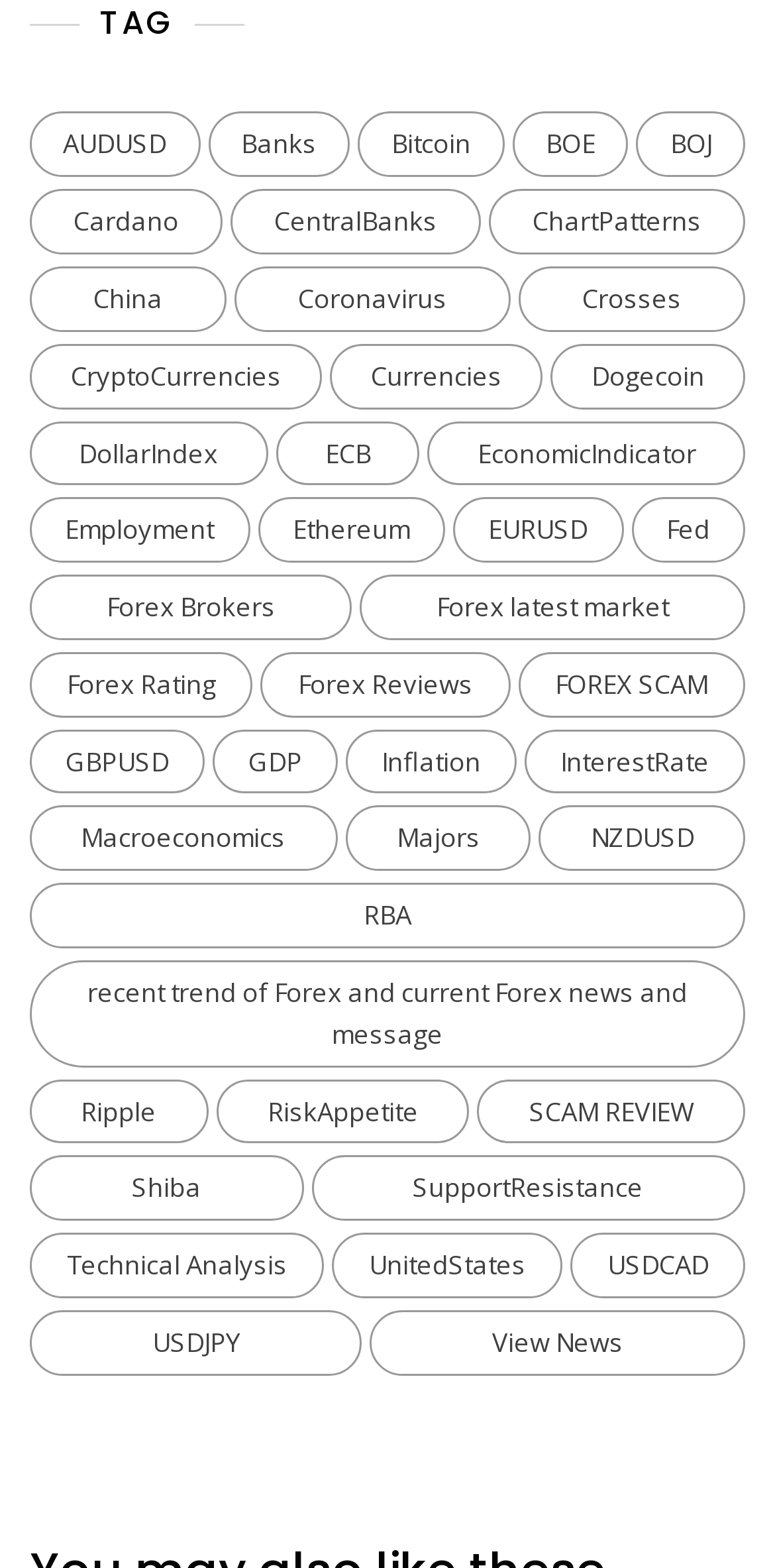How many items are in the EURUSD category?
Carefully analyze the image and provide a detailed answer to the question.

I found the link 'EURUSD (1,366 items)' on the webpage, which indicates that the EURUSD category has 1,366 items.